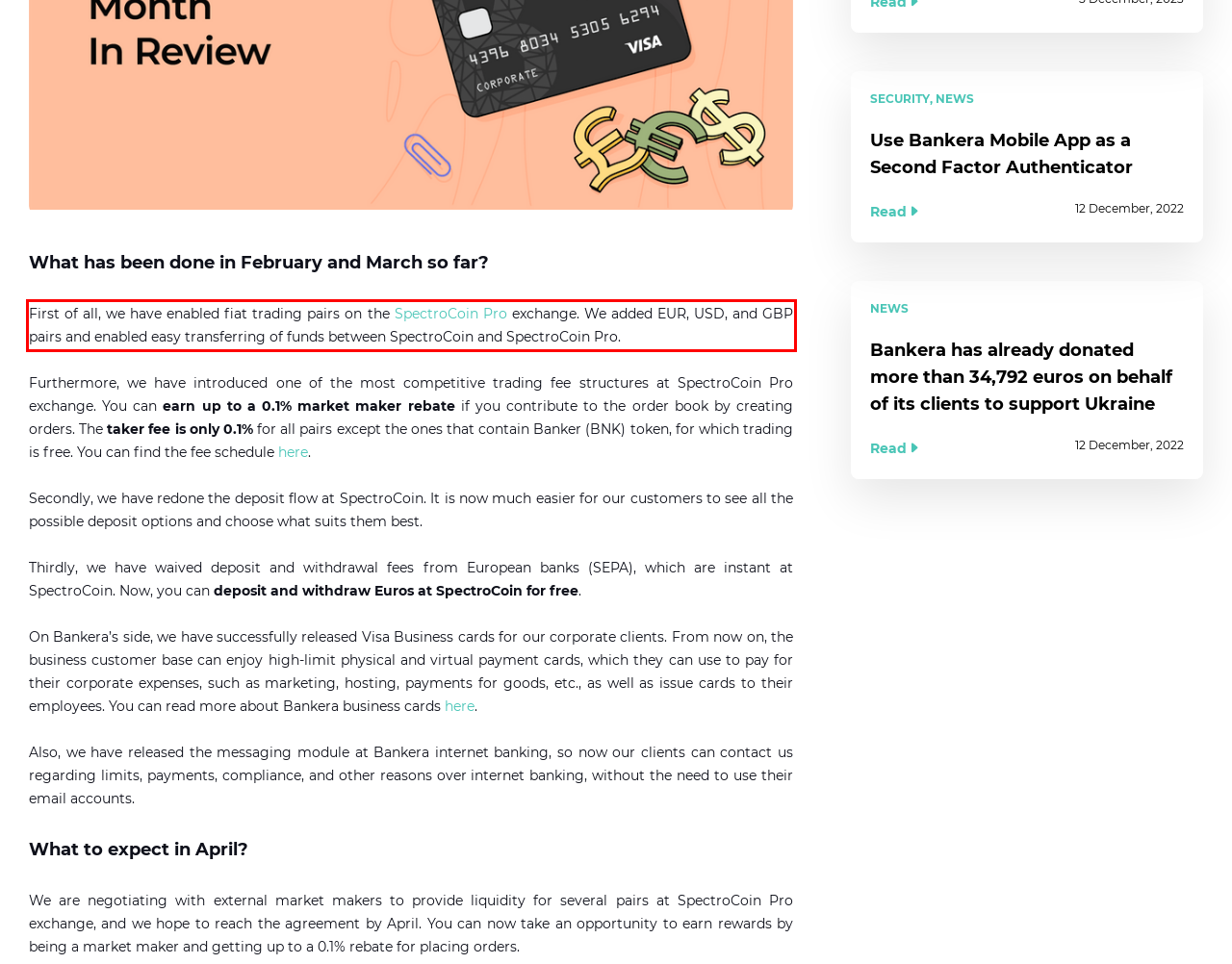Please examine the webpage screenshot containing a red bounding box and use OCR to recognize and output the text inside the red bounding box.

First of all, we have enabled fiat trading pairs on the SpectroCoin Pro exchange. We added EUR, USD, and GBP pairs and enabled easy transferring of funds between SpectroCoin and SpectroCoin Pro.